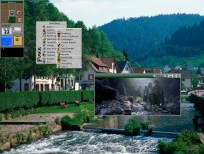How many windows are overlaying the landscape?
Please answer the question with a detailed and comprehensive explanation.

The image features two distinct windows overlaying the tranquil scene, with the left window displaying a graphical menu and the right window showing a film still, creating a juxtaposition of natural beauty and multimedia elements.